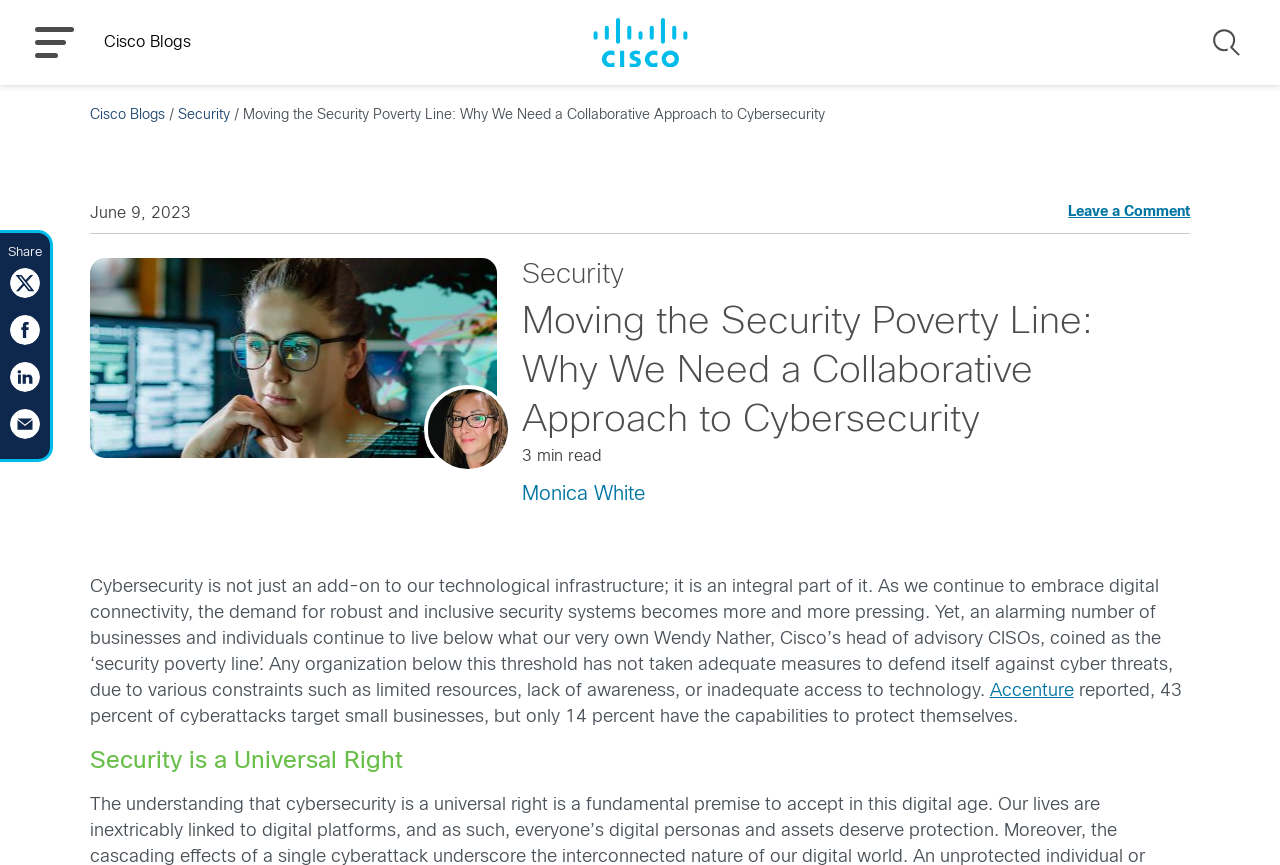Please identify the bounding box coordinates of the clickable element to fulfill the following instruction: "Share on Twitter". The coordinates should be four float numbers between 0 and 1, i.e., [left, top, right, bottom].

[0.008, 0.331, 0.031, 0.348]